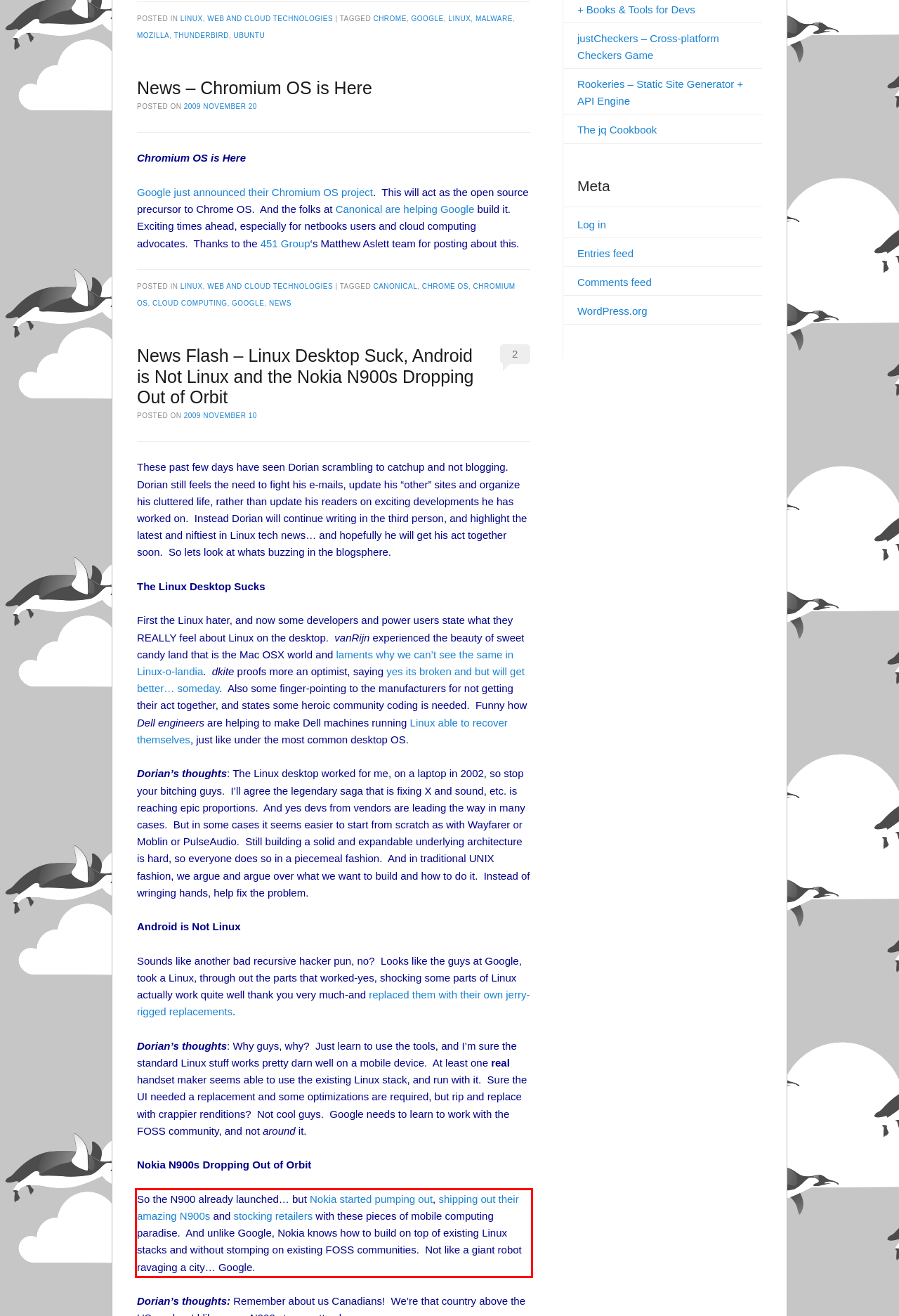Please analyze the screenshot of a webpage and extract the text content within the red bounding box using OCR.

So the N900 already launched… but Nokia started pumping out, shipping out their amazing N900s and stocking retailers with these pieces of mobile computing paradise. And unlike Google, Nokia knows how to build on top of existing Linux stacks and without stomping on existing FOSS communities. Not like a giant robot ravaging a city… Google.